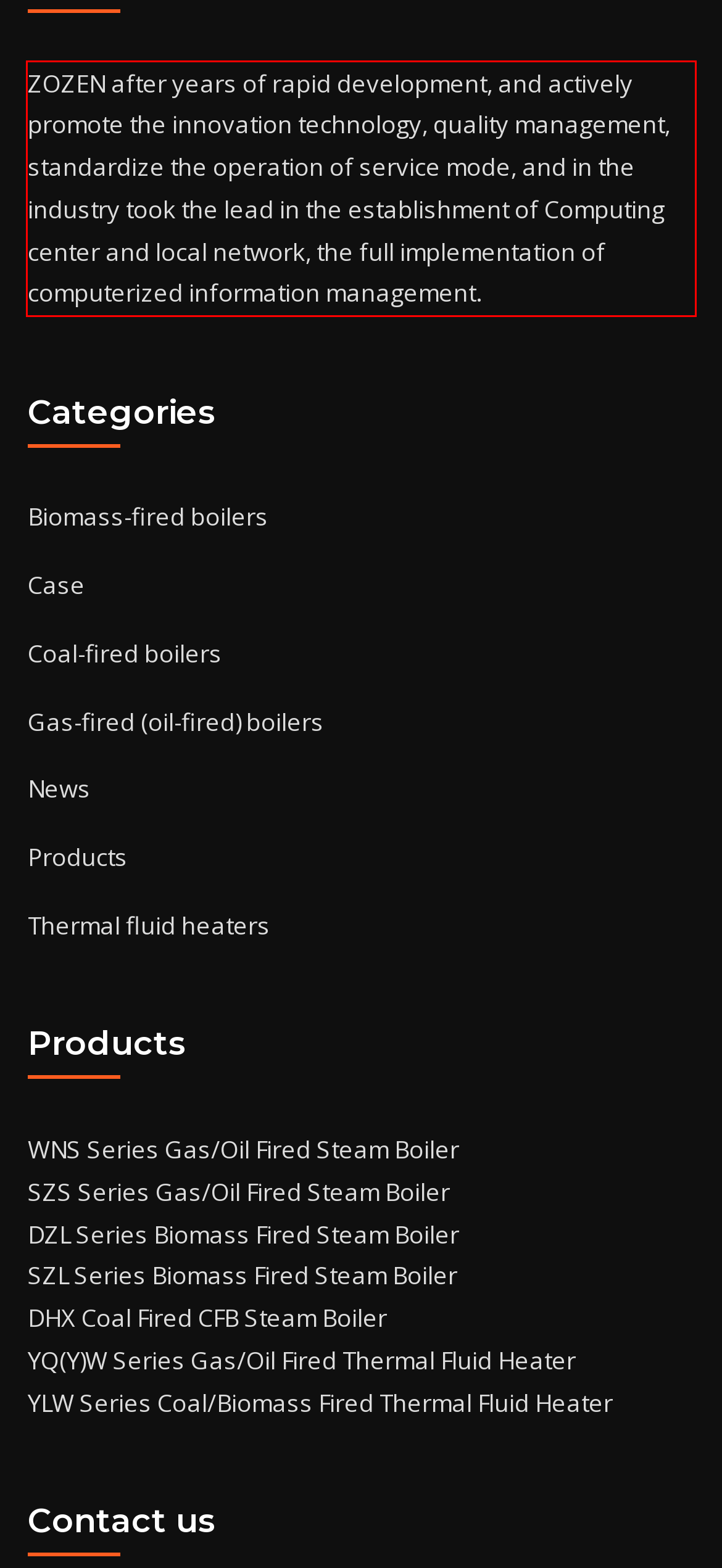Analyze the screenshot of a webpage where a red rectangle is bounding a UI element. Extract and generate the text content within this red bounding box.

ZOZEN after years of rapid development, and actively promote the innovation technology, quality management, standardize the operation of service mode, and in the industry took the lead in the establishment of Computing center and local network, the full implementation of computerized information management.